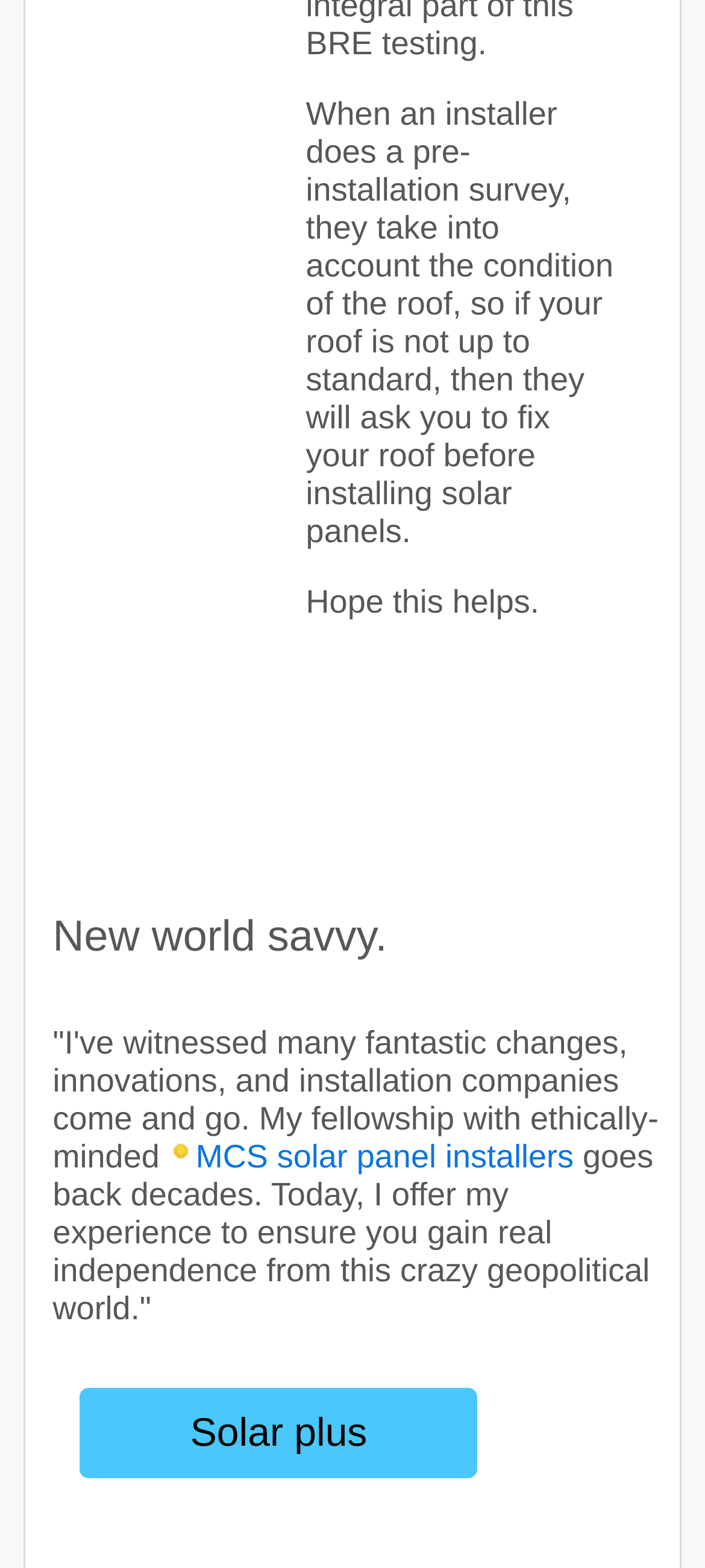Bounding box coordinates are specified in the format (top-left x, top-left y, bottom-right x, bottom-right y). All values are floating point numbers bounded between 0 and 1. Please provide the bounding box coordinate of the region this sentence describes: Latest sightings 2011

None